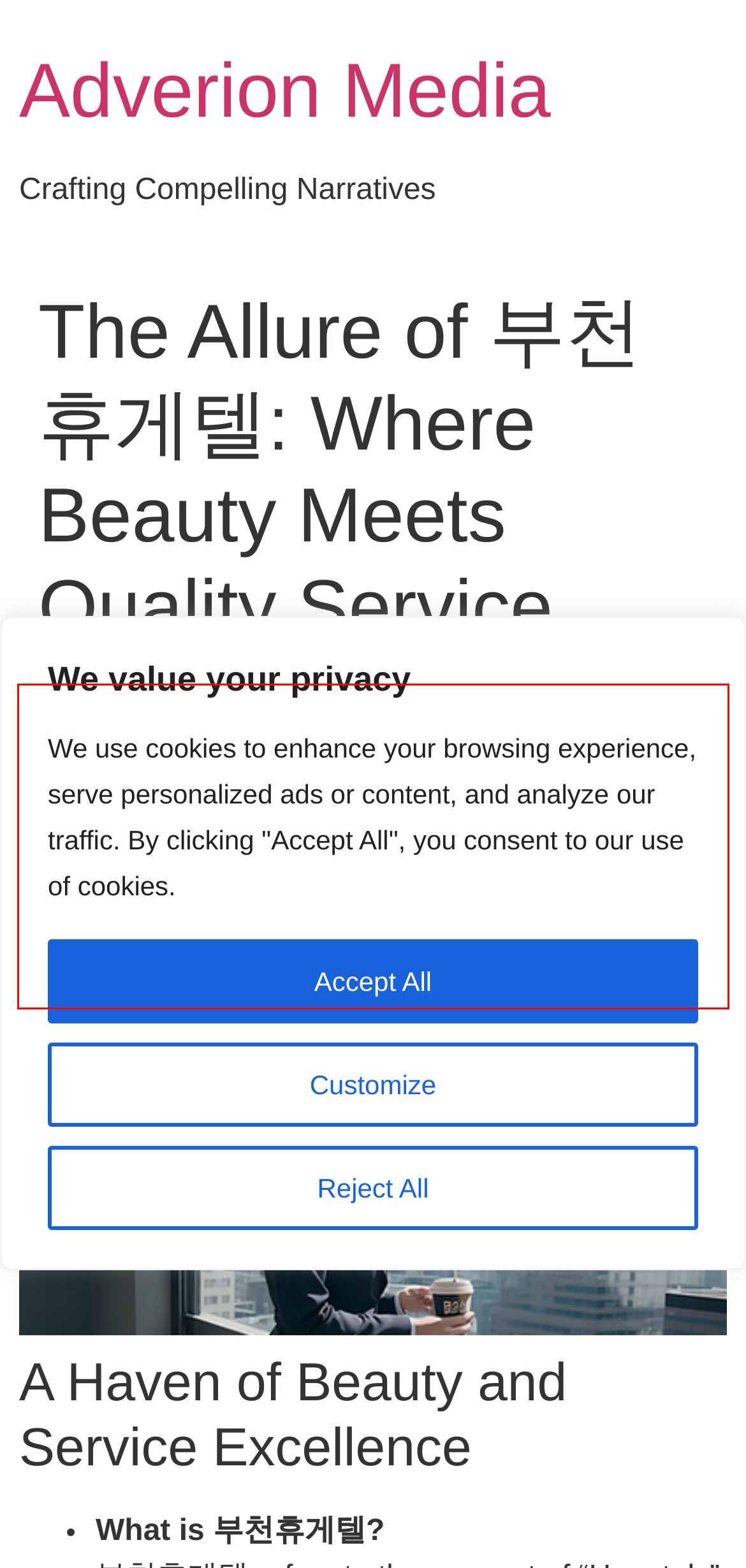Given the screenshot of the webpage, identify the red bounding box, and recognize the text content inside that red bounding box.

In the bustling city of Bucheon, Gyeonggi-do, Korea, there exists a hidden gem known as “부천휴게텔.” This term may be unfamiliar to some, but for those in the know, it represents a unique blend of comfort, beauty, and exceptional service. In this article, we will delve into the world of 부천휴게텔 and explore the reasons behind their growing popularity.